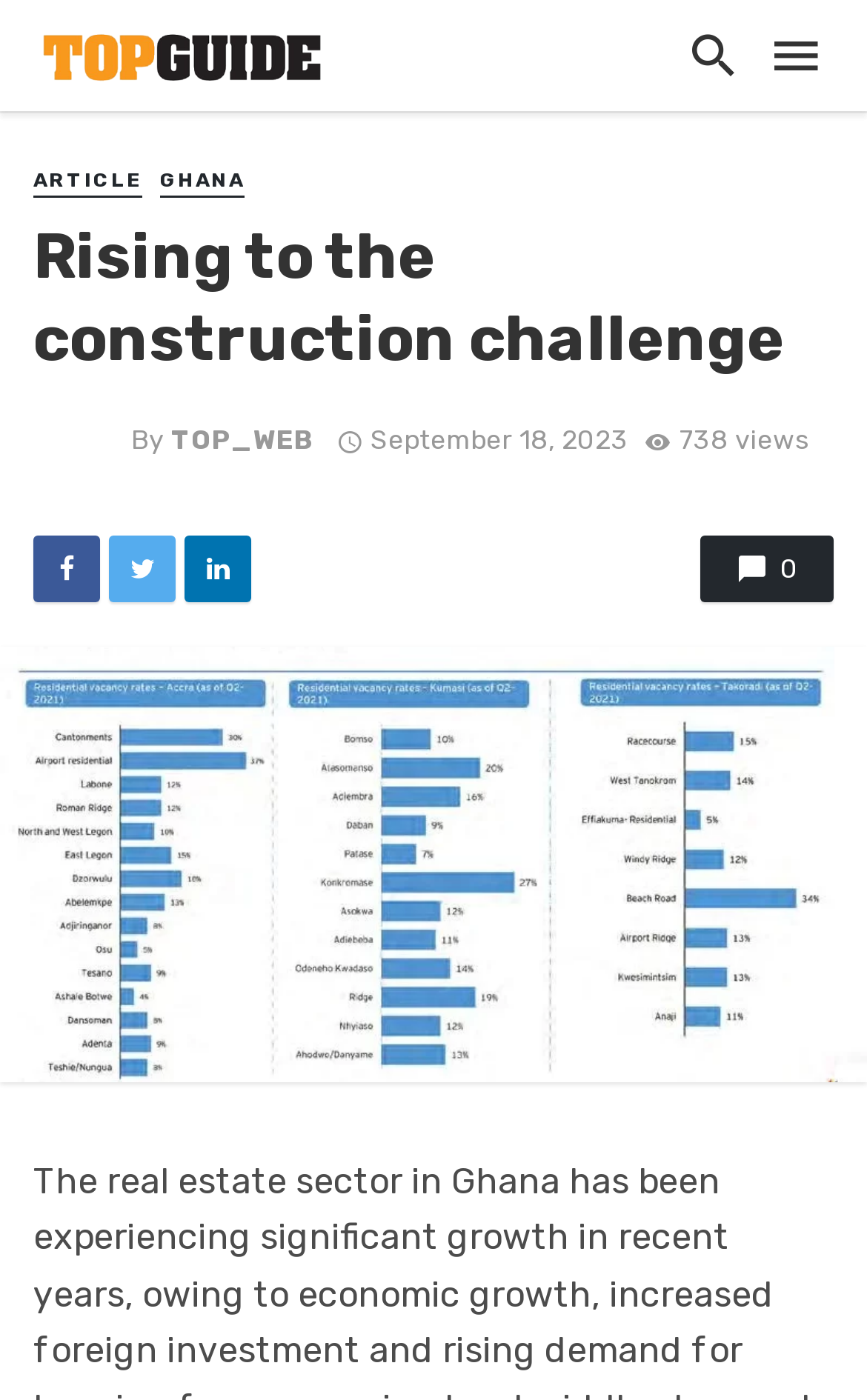Determine the bounding box coordinates of the section I need to click to execute the following instruction: "View top web page". Provide the coordinates as four float numbers between 0 and 1, i.e., [left, top, right, bottom].

[0.197, 0.304, 0.362, 0.326]